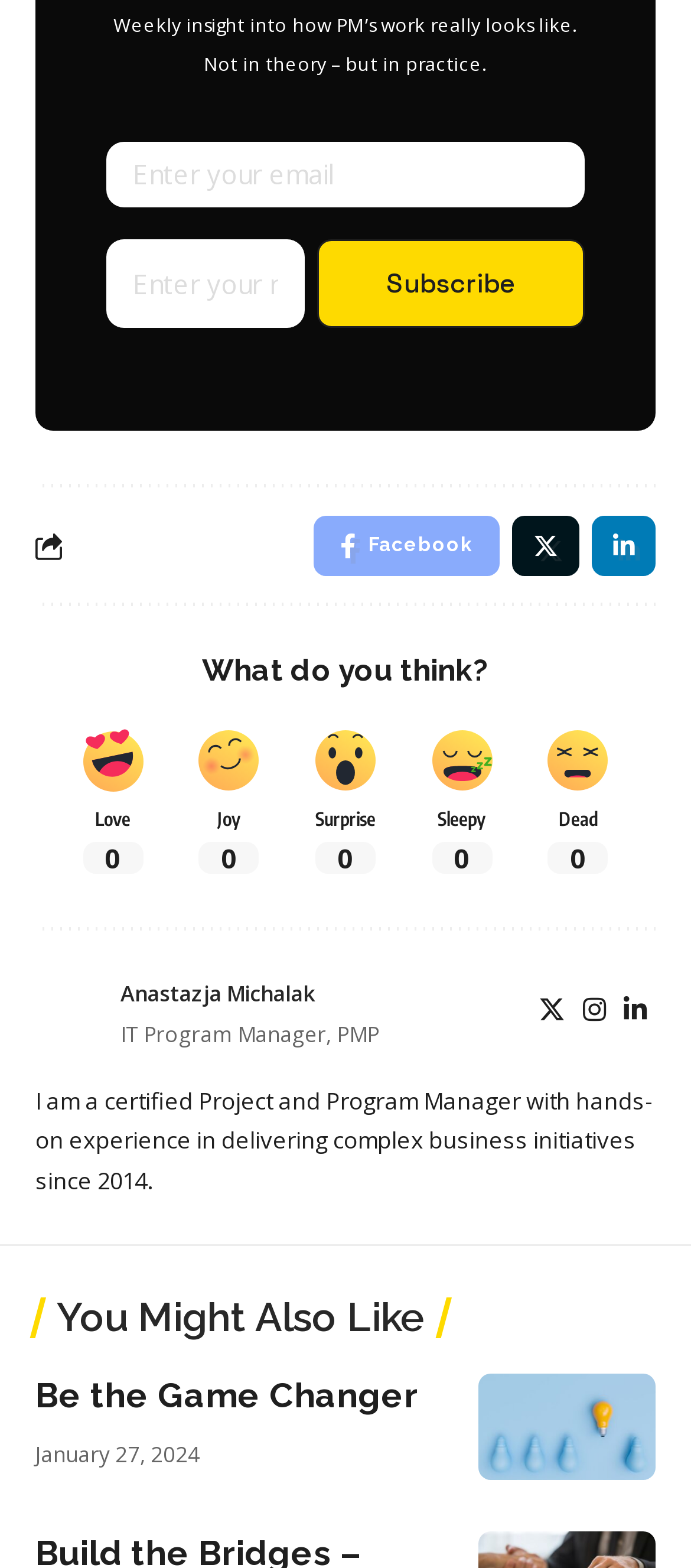Using details from the image, please answer the following question comprehensively:
What is the purpose of the textbox at the top?

The textbox at the top of the page has a label 'Enter your email' and is required, indicating that it is used to enter an email address. This is likely for subscription or newsletter purposes.